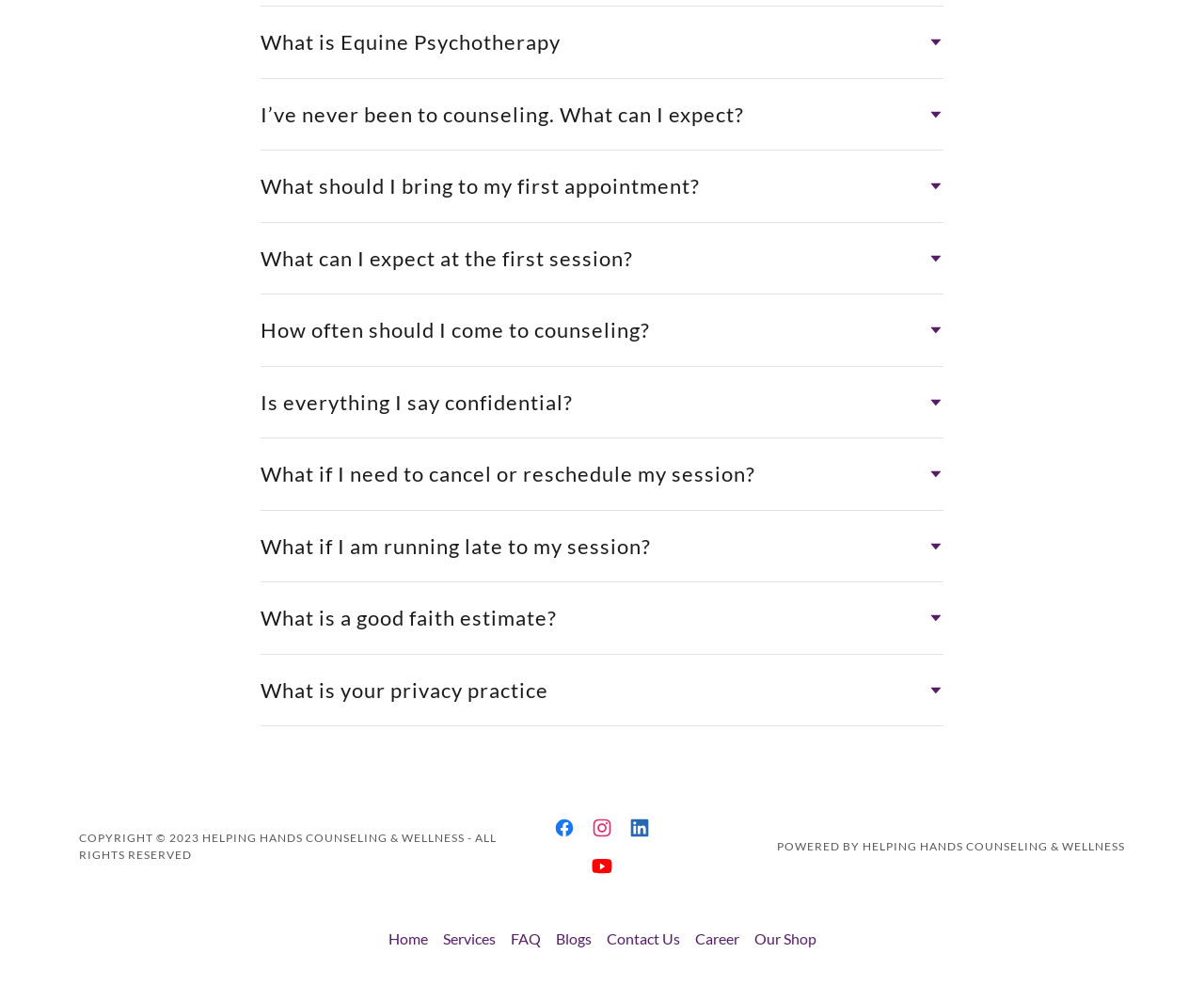What is the copyright information? Examine the screenshot and reply using just one word or a brief phrase.

COPYRIGHT © 2023 HELPING HANDS COUNSELING & WELLNESS - ALL RIGHTS RESERVED